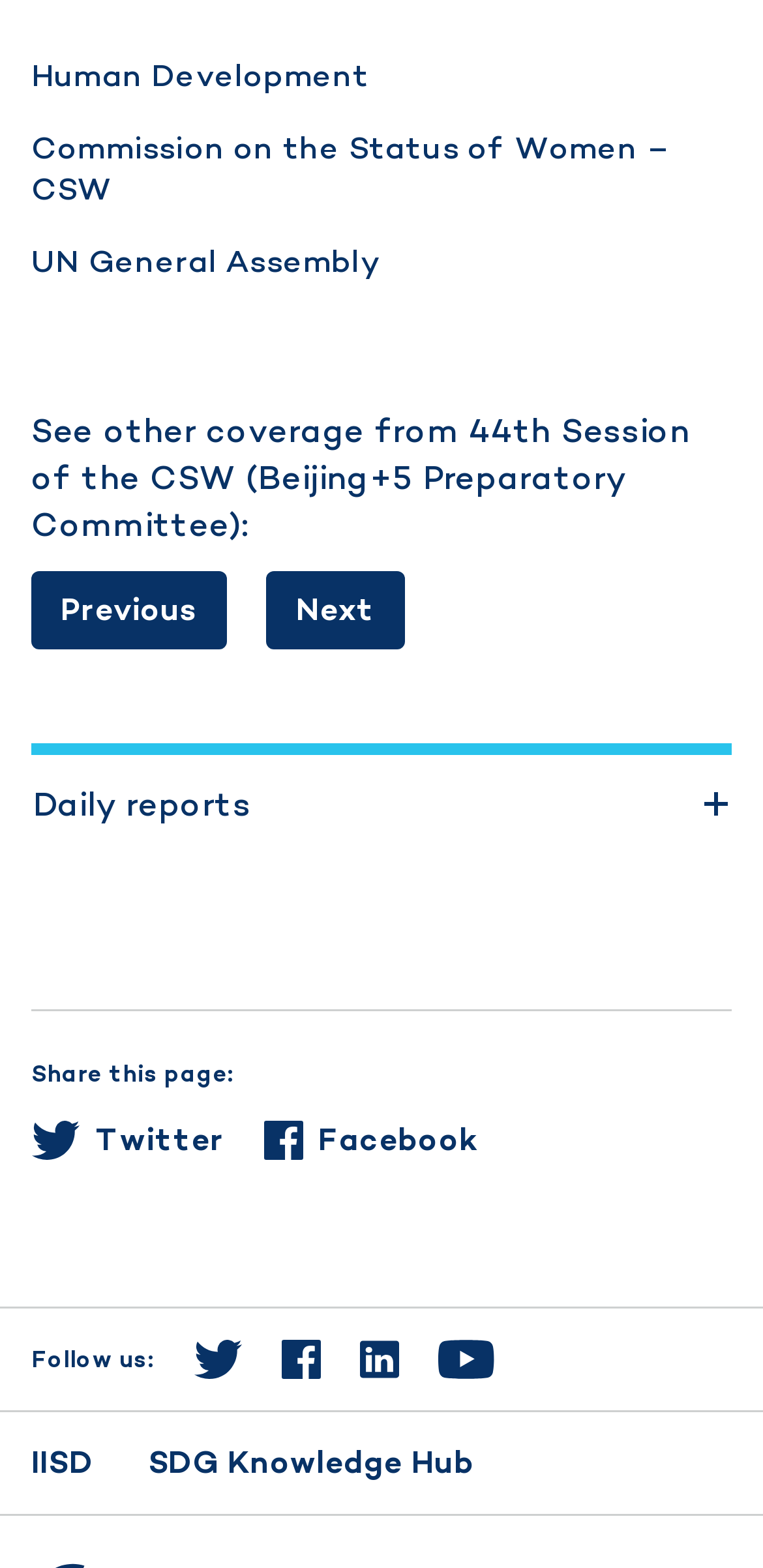Please identify the bounding box coordinates of the clickable area that will fulfill the following instruction: "Explore gastromy and recipes". The coordinates should be in the format of four float numbers between 0 and 1, i.e., [left, top, right, bottom].

None